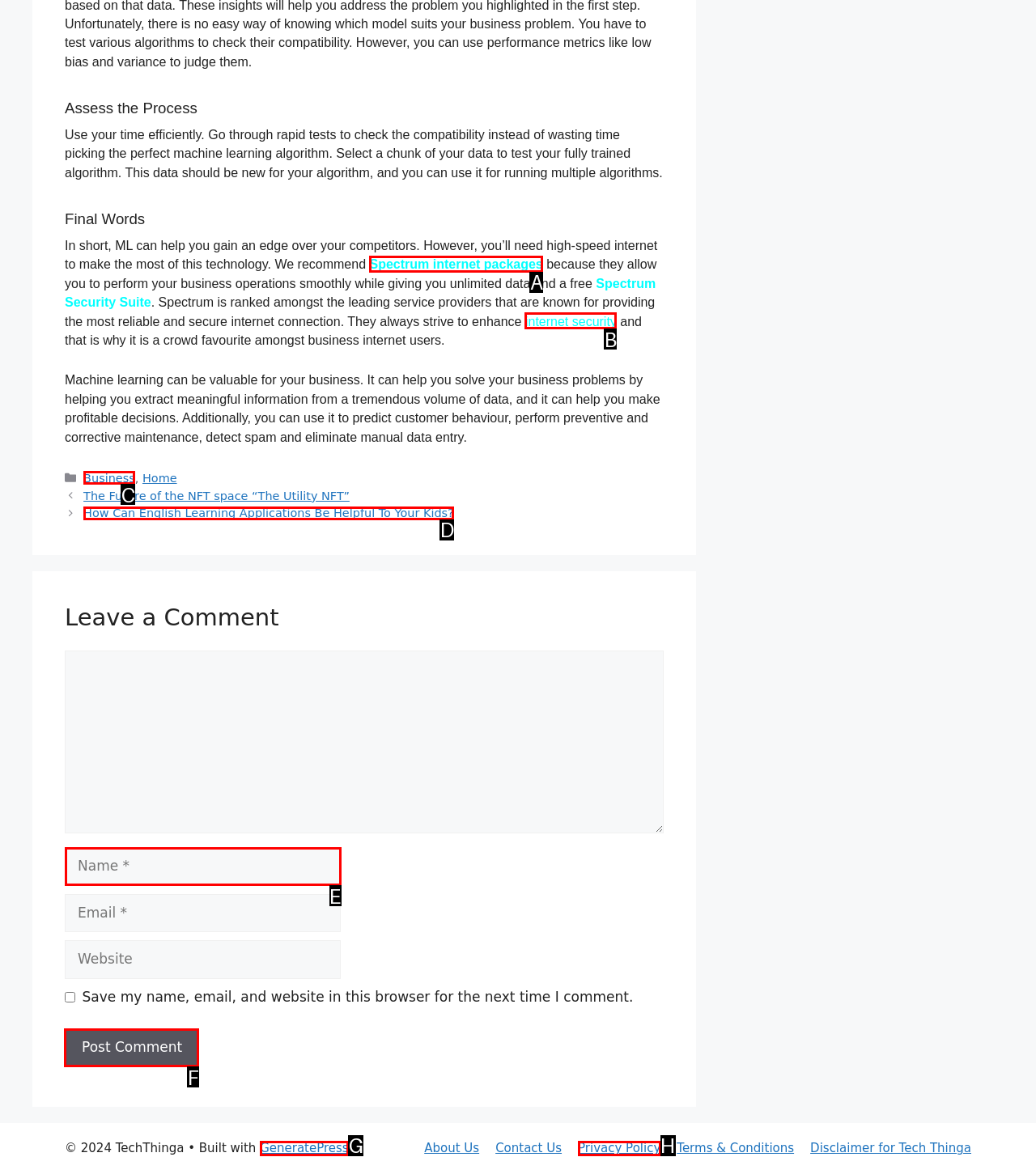Please indicate which HTML element to click in order to fulfill the following task: Click the 'Post Comment' button Respond with the letter of the chosen option.

F